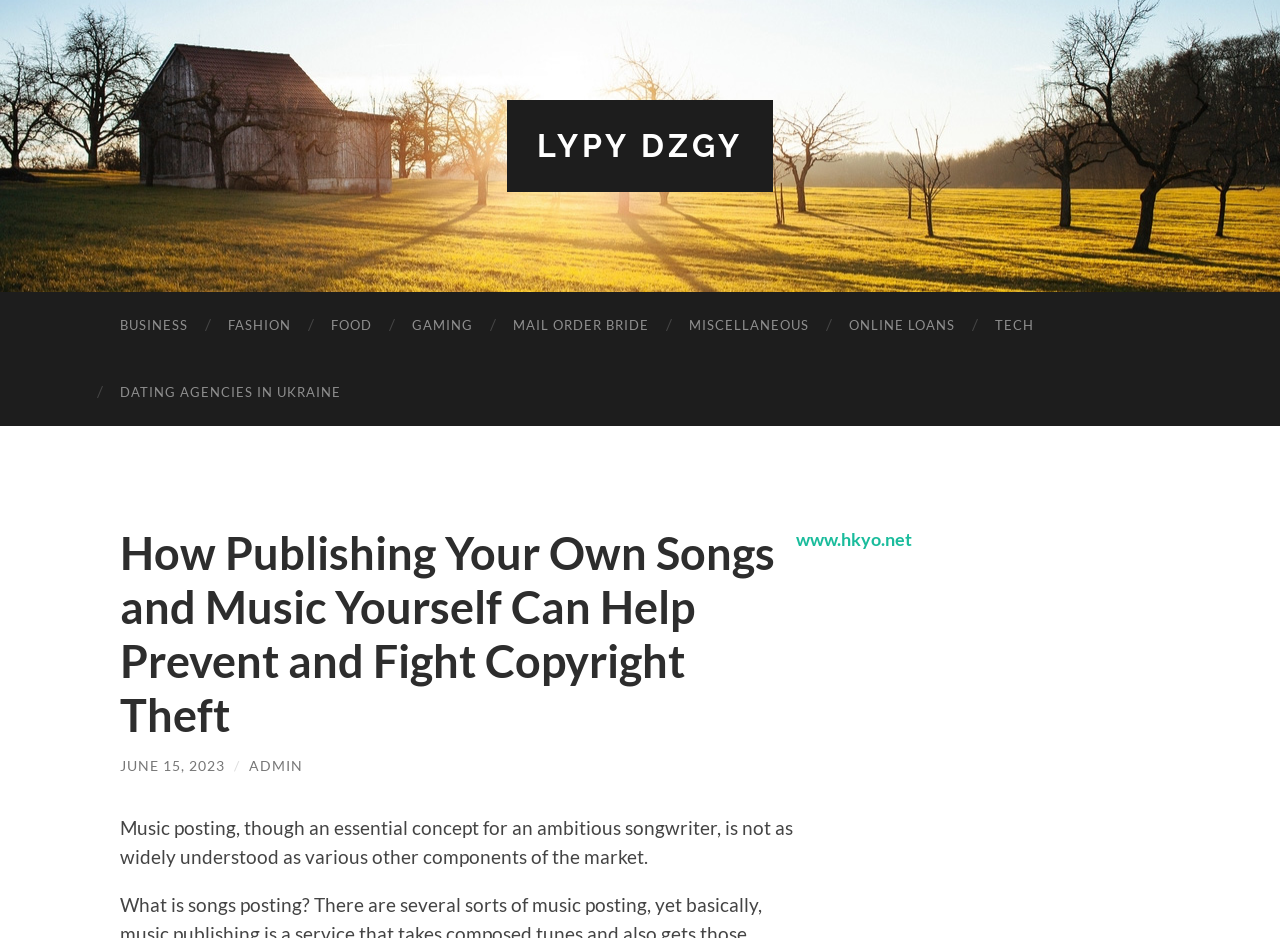Determine the bounding box coordinates for the element that should be clicked to follow this instruction: "Read article about How Publishing Your Own Songs and Music Yourself Can Help Prevent and Fight Copyright Theft". The coordinates should be given as four float numbers between 0 and 1, in the format [left, top, right, bottom].

[0.094, 0.56, 0.622, 0.791]